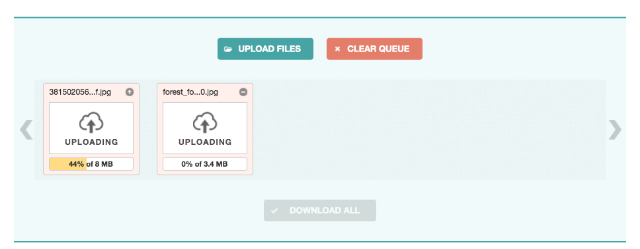Answer the question using only a single word or phrase: 
What is the purpose of the 'CLEAR QUEUE' button?

To manage uploads